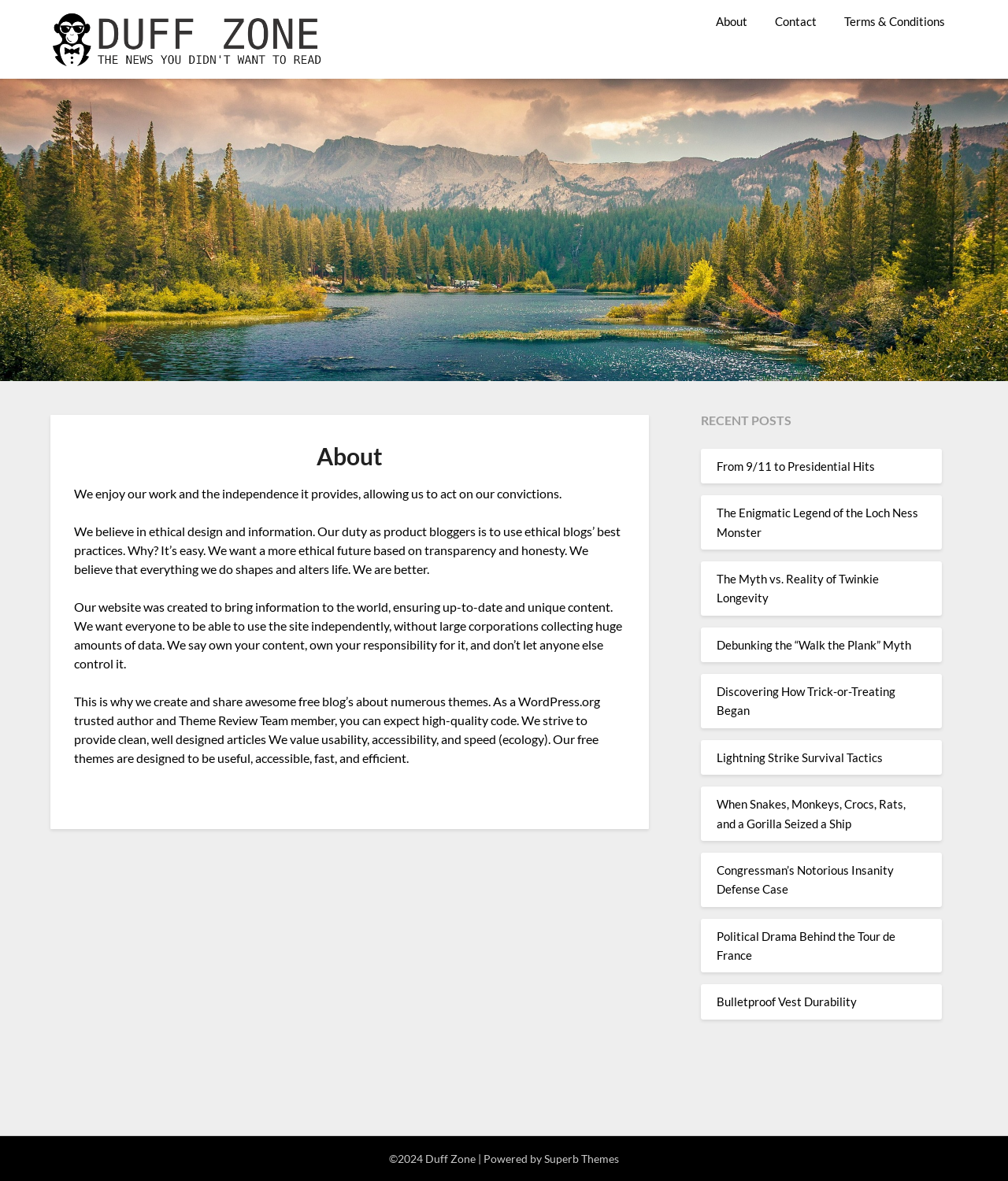Determine the bounding box coordinates of the element's region needed to click to follow the instruction: "visit contact page". Provide these coordinates as four float numbers between 0 and 1, formatted as [left, top, right, bottom].

[0.756, 0.0, 0.823, 0.036]